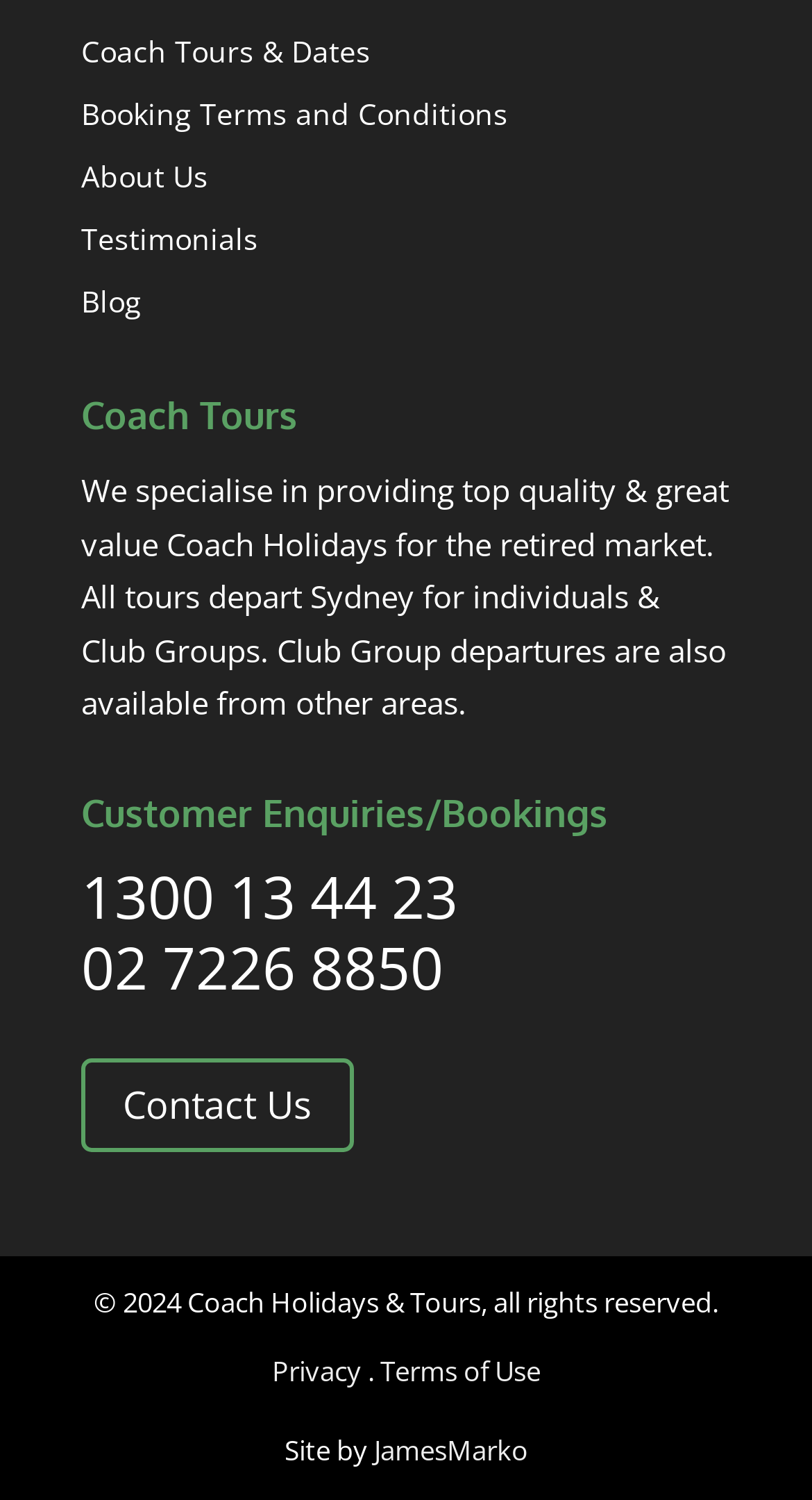Please determine the bounding box coordinates for the element that should be clicked to follow these instructions: "Call 1300 13 44 23".

[0.1, 0.571, 0.564, 0.623]